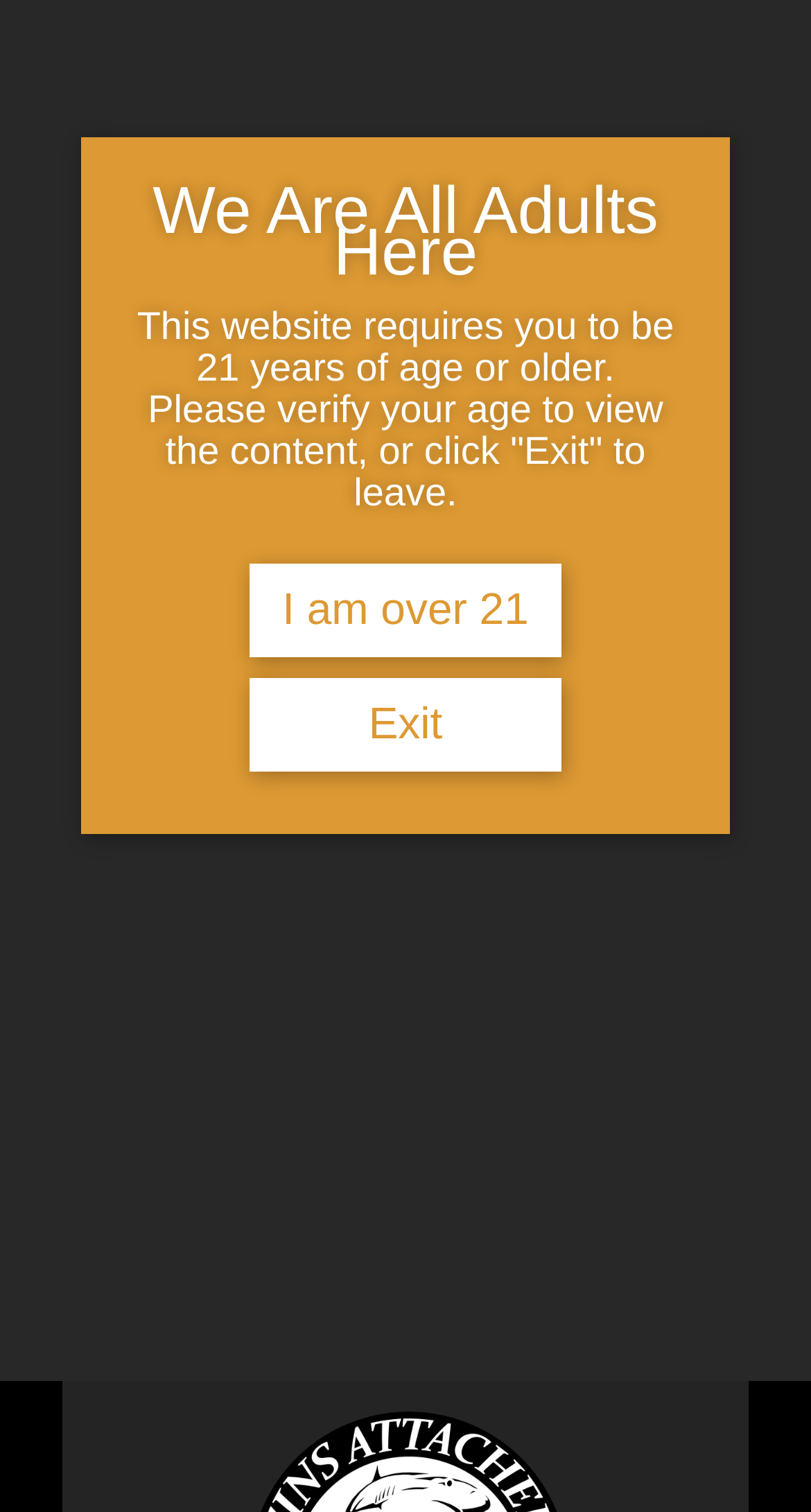What is the company's stance on oppression?
Answer the question using a single word or phrase, according to the image.

Firmly opposing